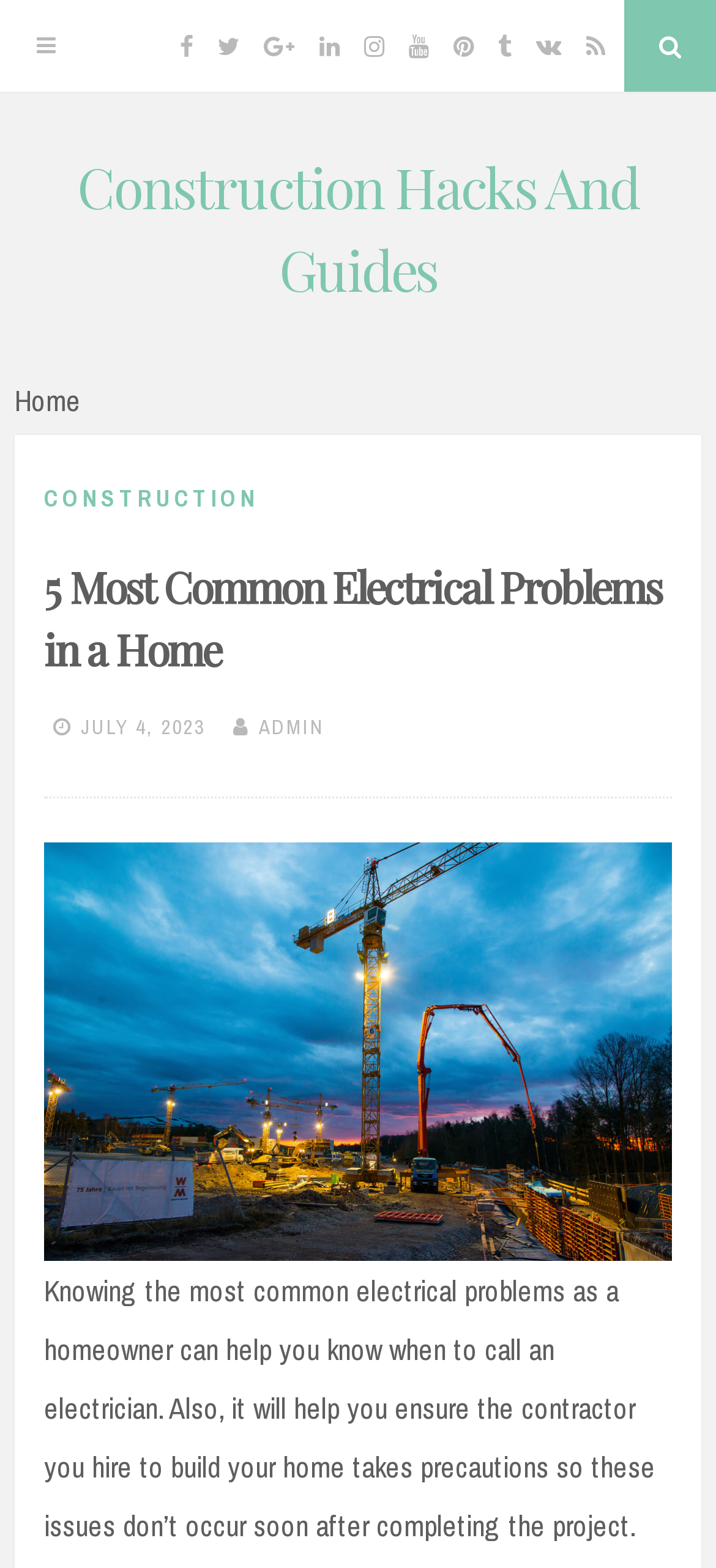From the webpage screenshot, predict the bounding box of the UI element that matches this description: "Google Plus".

[0.355, 0.0, 0.425, 0.061]